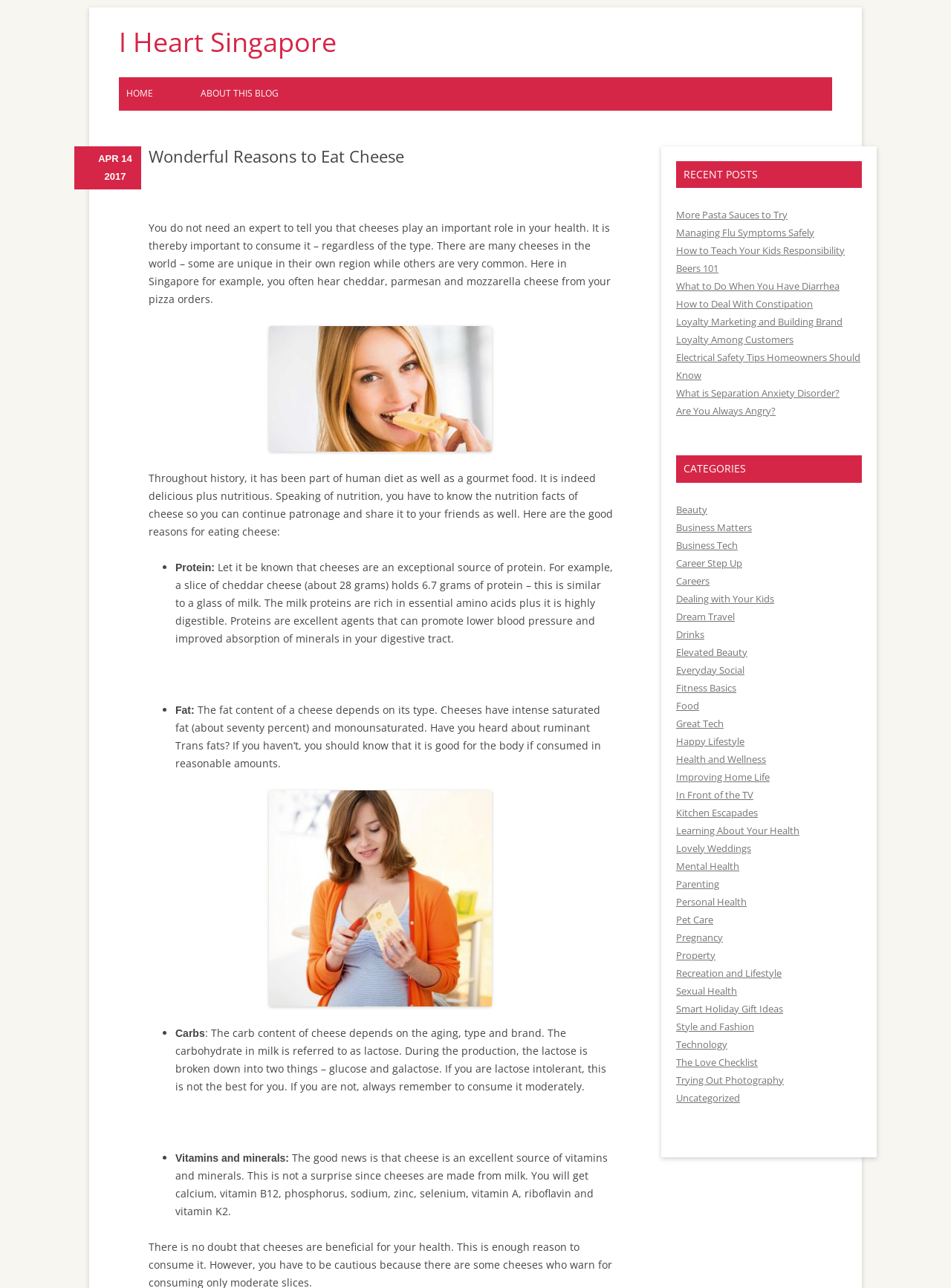Show the bounding box coordinates for the element that needs to be clicked to execute the following instruction: "Check 'Sports' section". Provide the coordinates in the form of four float numbers between 0 and 1, i.e., [left, top, right, bottom].

None